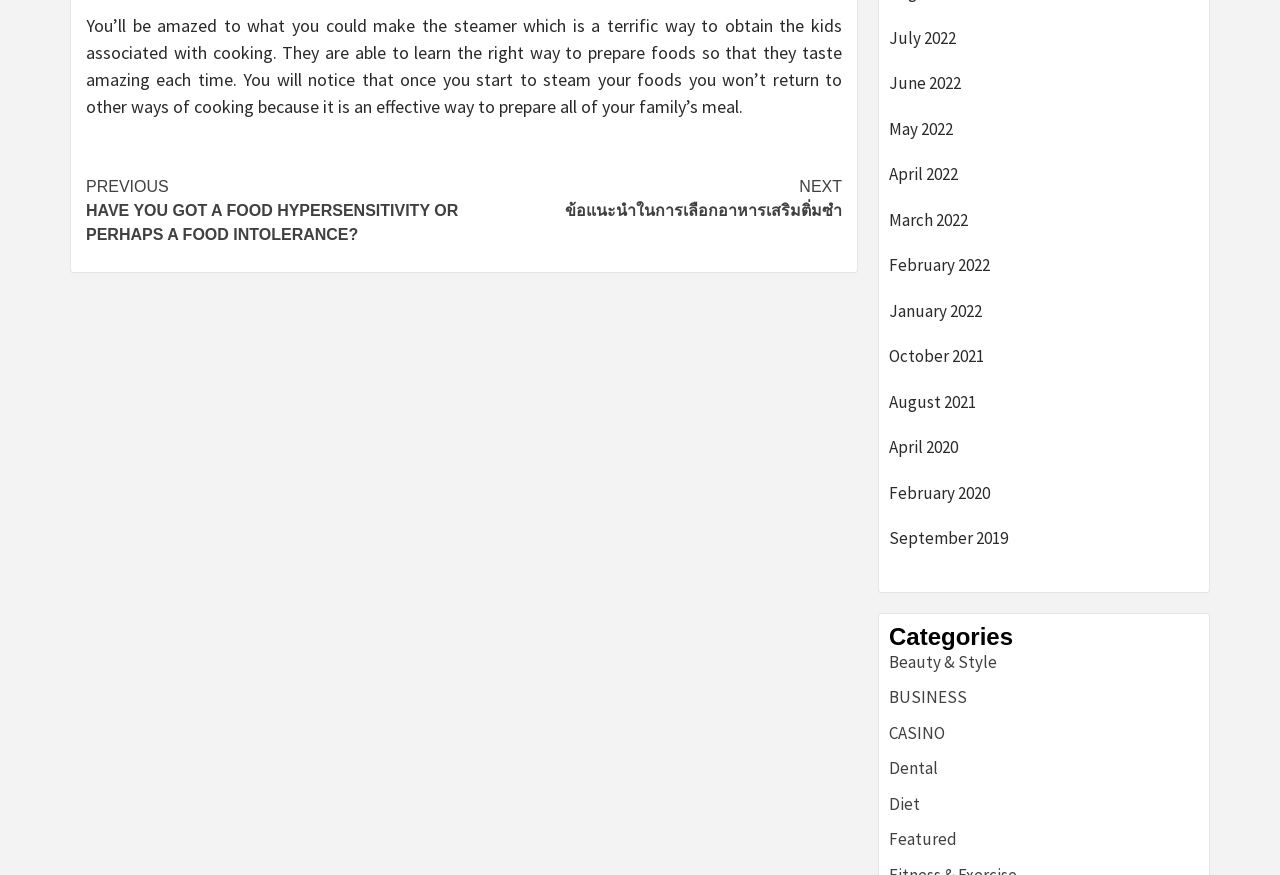Provide your answer to the question using just one word or phrase: What is the function of the 'Continue Reading' button?

To read more of the article